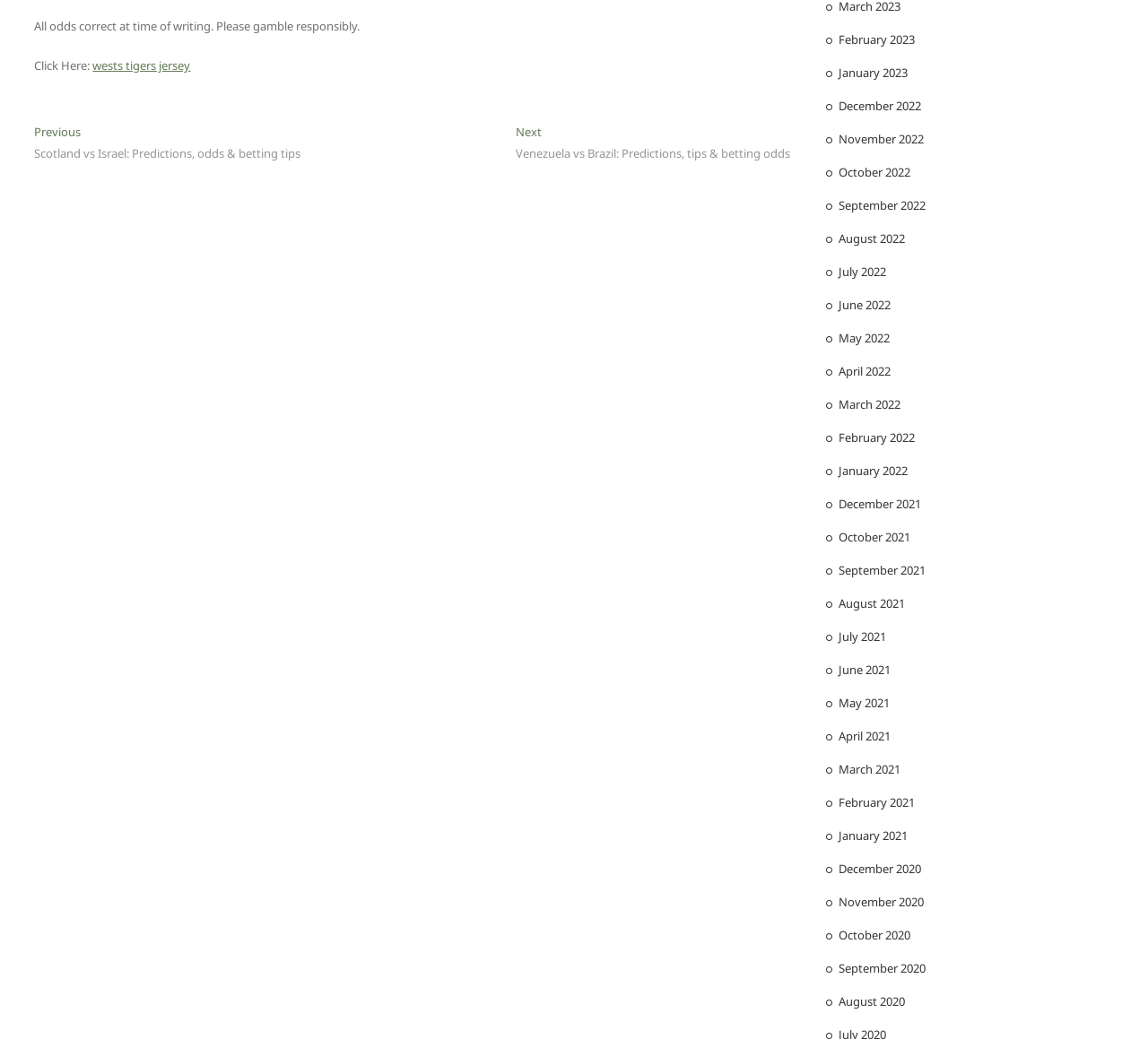Using the elements shown in the image, answer the question comprehensively: What is the warning message at the top of the page?

The warning message at the top of the page reads 'All odds correct at time of writing. Please gamble responsibly.', which is a caution to users to be responsible when engaging in gambling activities.